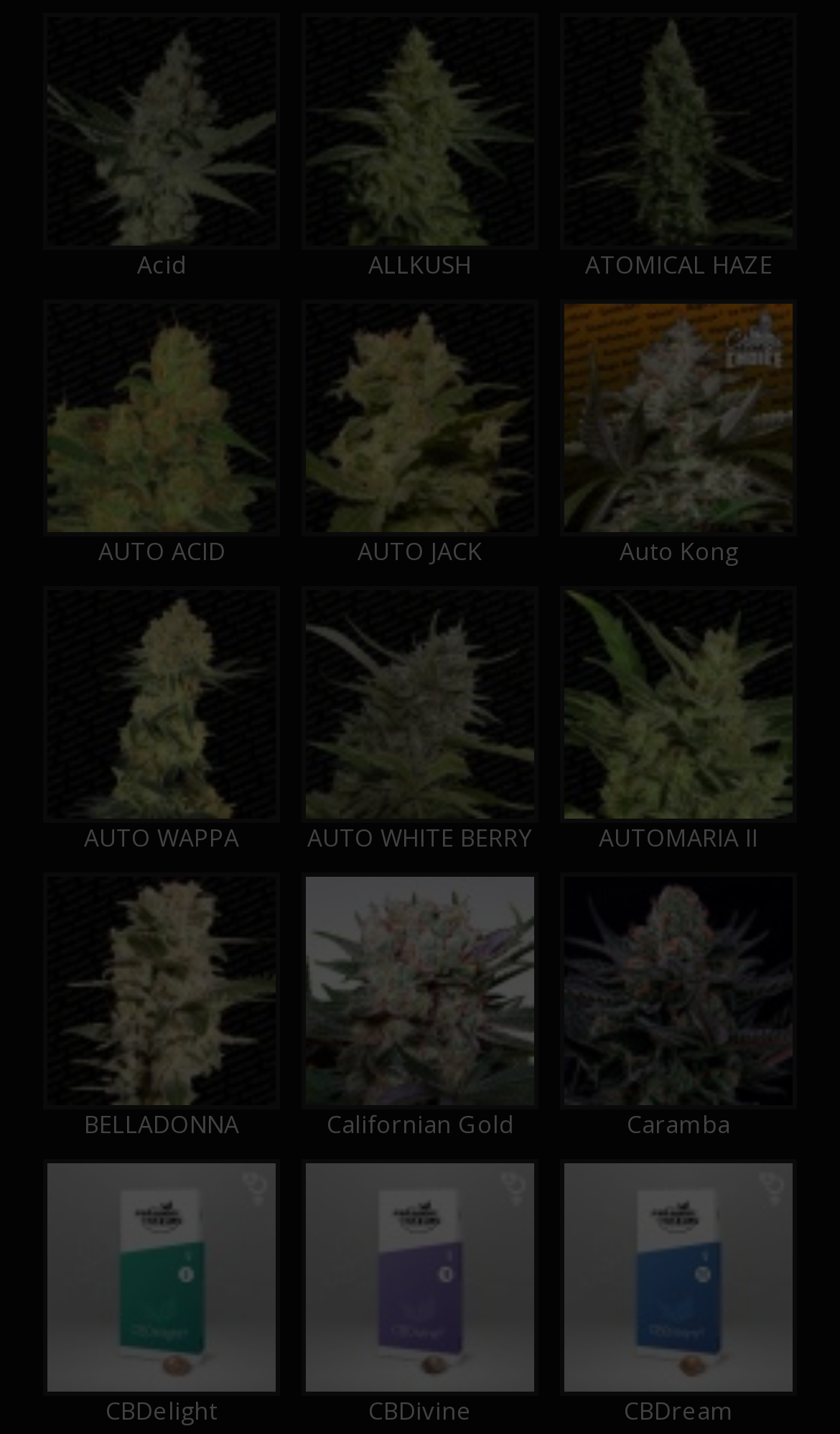Using the provided description: "AUTO WHITE BERRY", find the bounding box coordinates of the corresponding UI element. The output should be four float numbers between 0 and 1, in the format [left, top, right, bottom].

[0.359, 0.409, 0.641, 0.596]